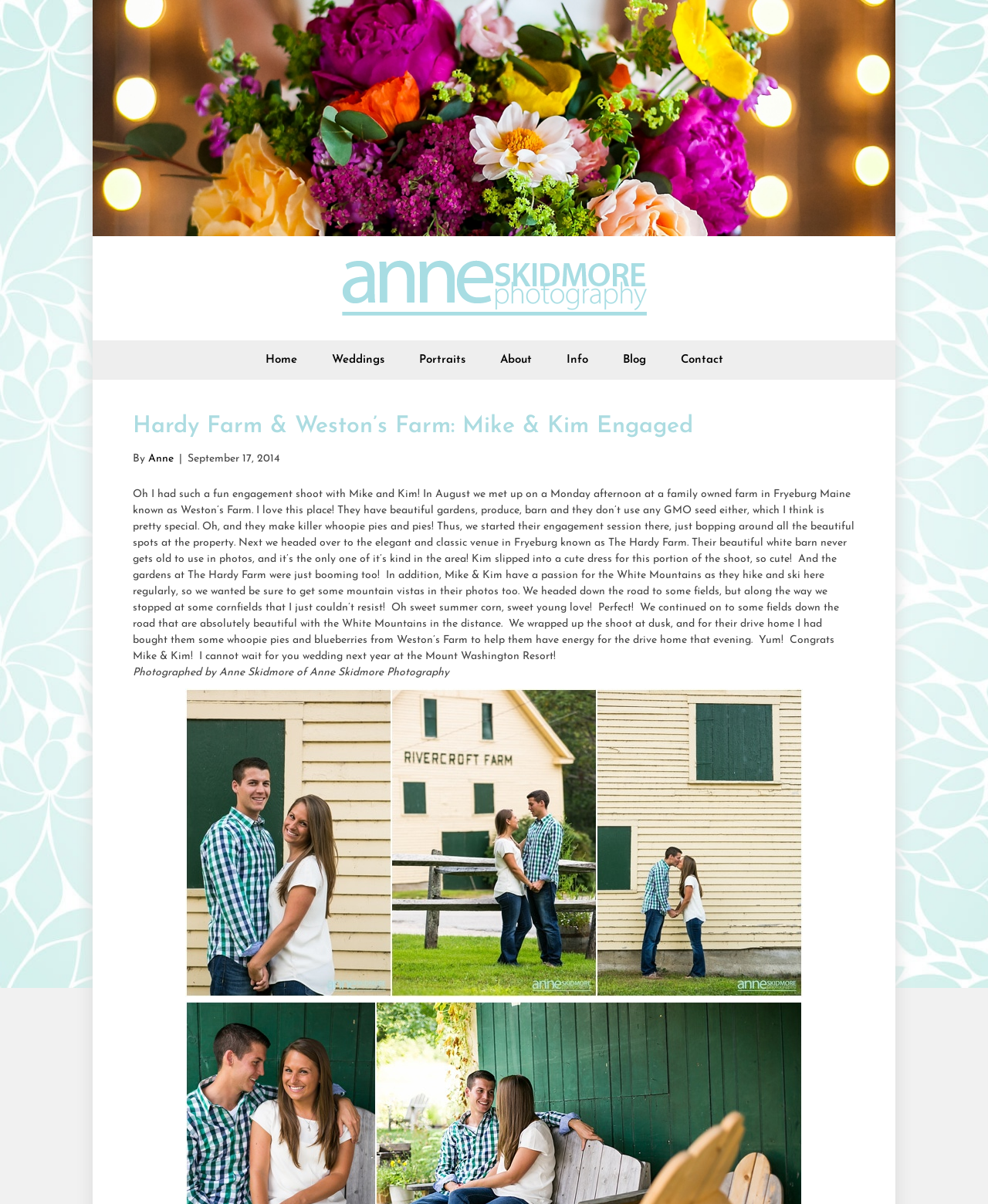What is the headline of the webpage?

Hardy Farm & Weston’s Farm: Mike & Kim Engaged